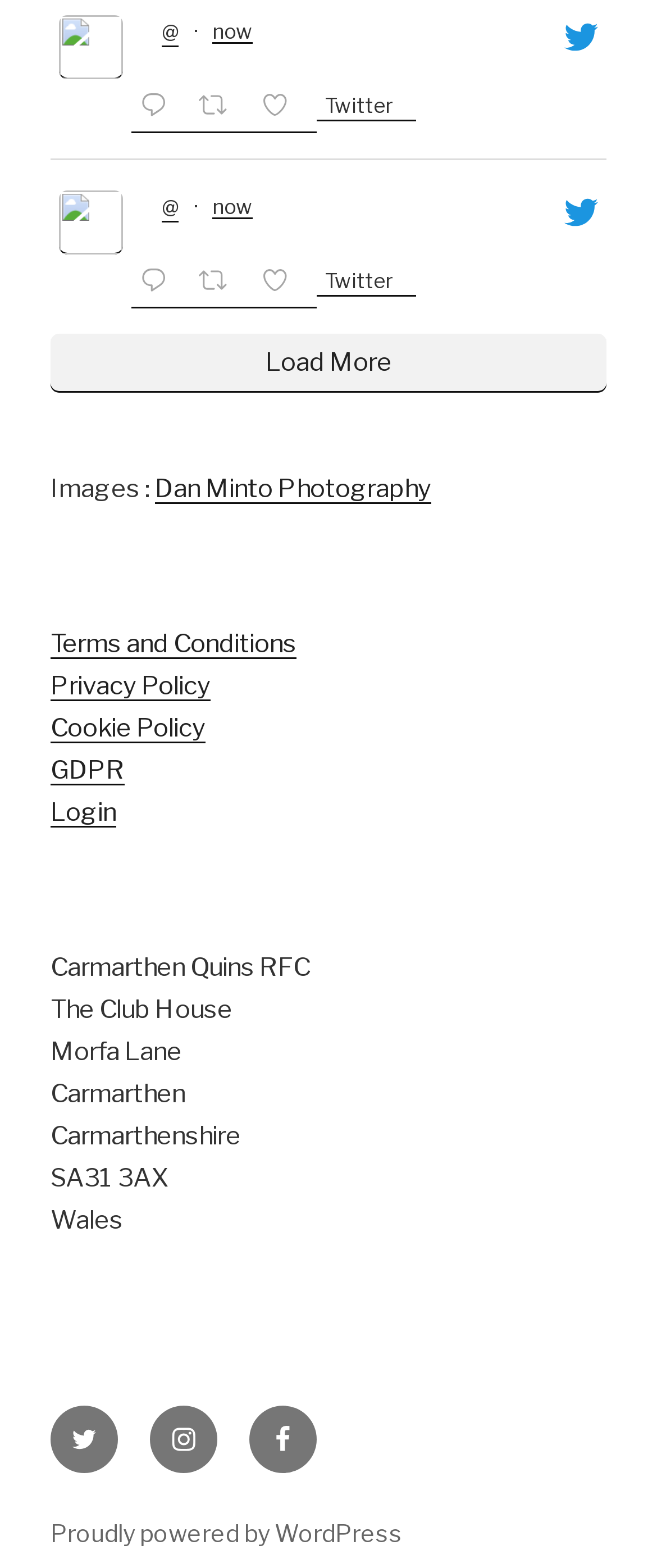Pinpoint the bounding box coordinates of the element that must be clicked to accomplish the following instruction: "Reply on Twitter". The coordinates should be in the format of four float numbers between 0 and 1, i.e., [left, top, right, bottom].

[0.2, 0.054, 0.288, 0.085]